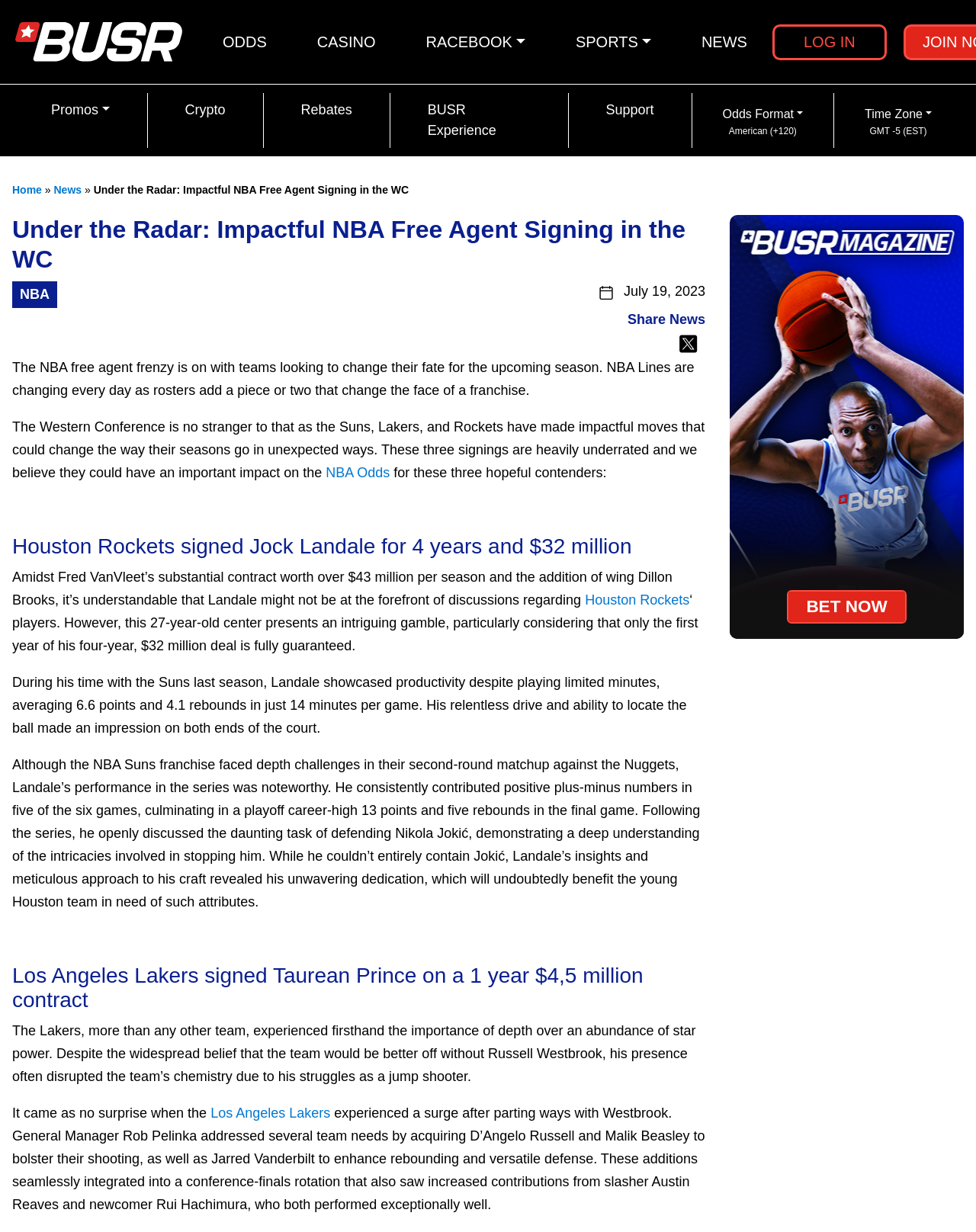Please reply to the following question using a single word or phrase: 
Which team signed Jock Landale?

Houston Rockets